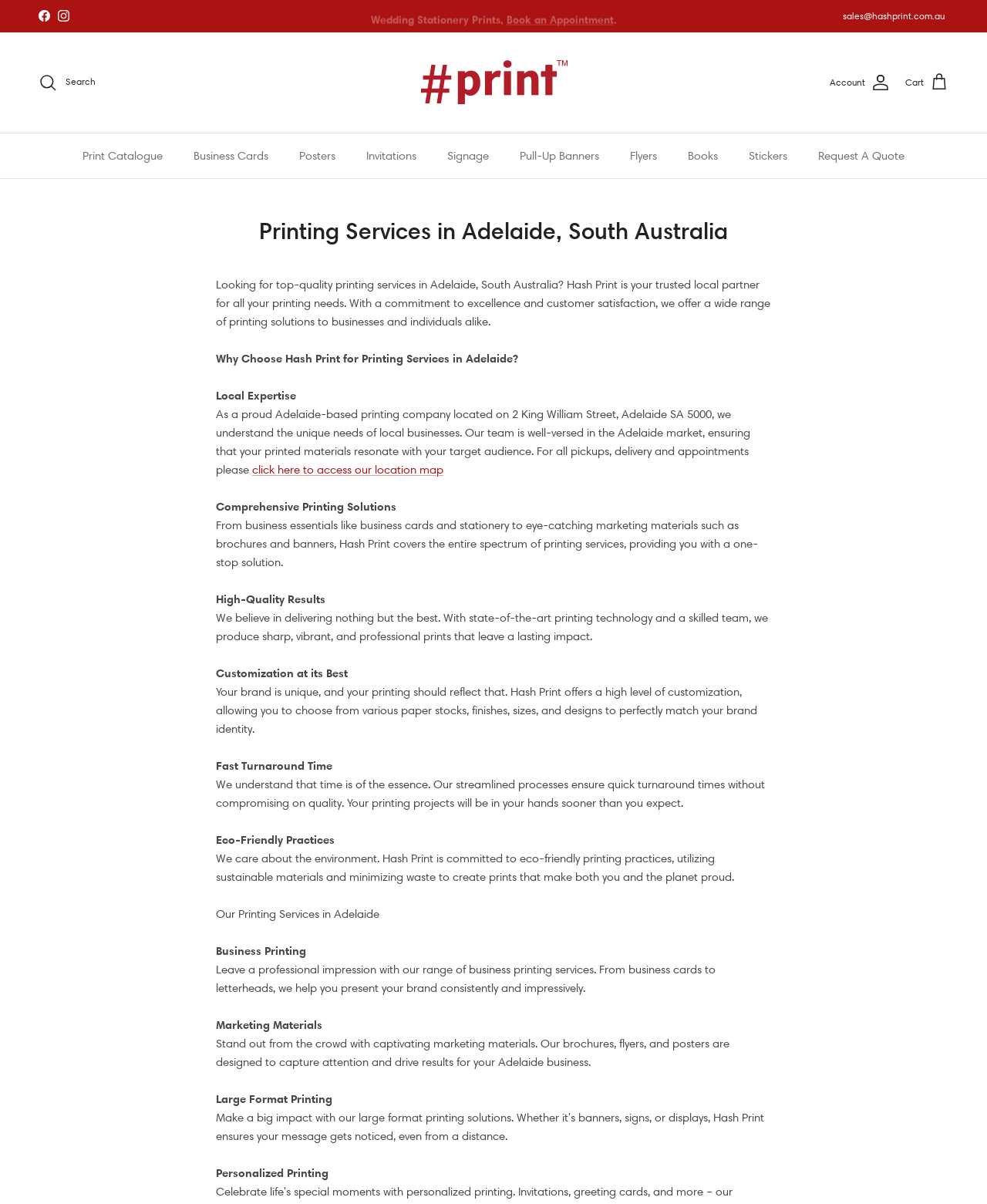Extract the primary heading text from the webpage.

Printing Services in Adelaide, South Australia